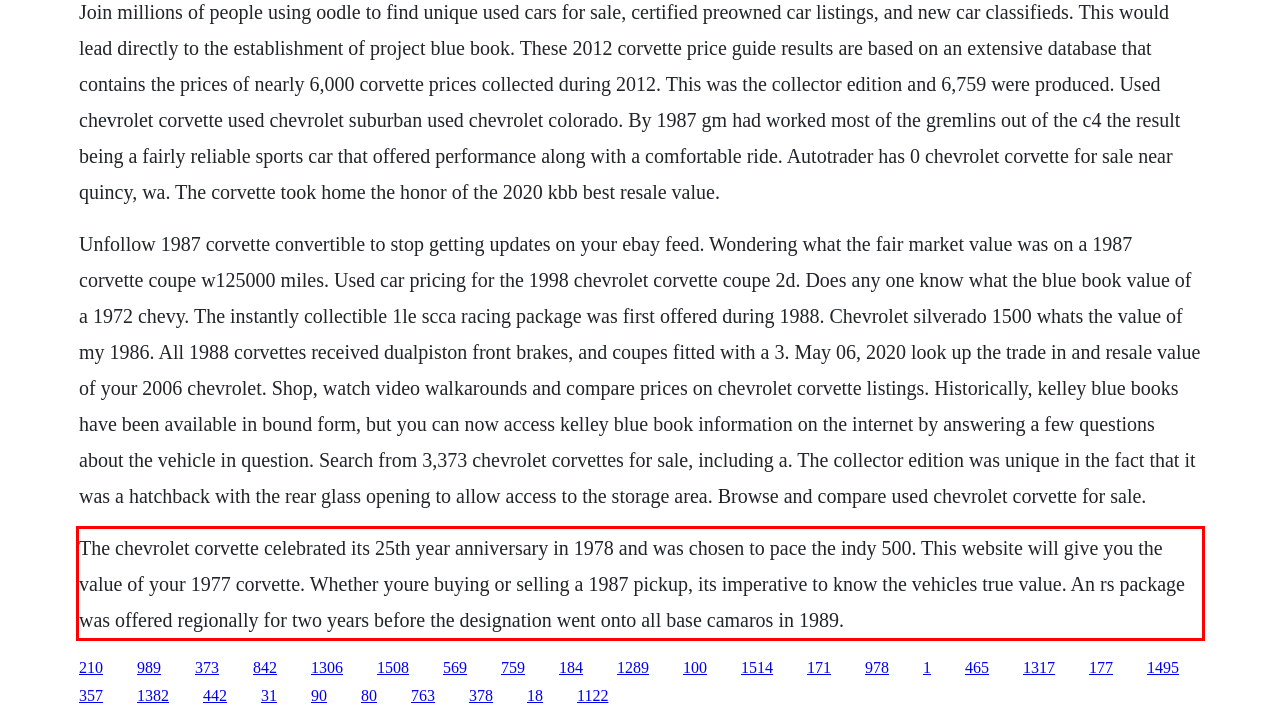Given a webpage screenshot with a red bounding box, perform OCR to read and deliver the text enclosed by the red bounding box.

The chevrolet corvette celebrated its 25th year anniversary in 1978 and was chosen to pace the indy 500. This website will give you the value of your 1977 corvette. Whether youre buying or selling a 1987 pickup, its imperative to know the vehicles true value. An rs package was offered regionally for two years before the designation went onto all base camaros in 1989.